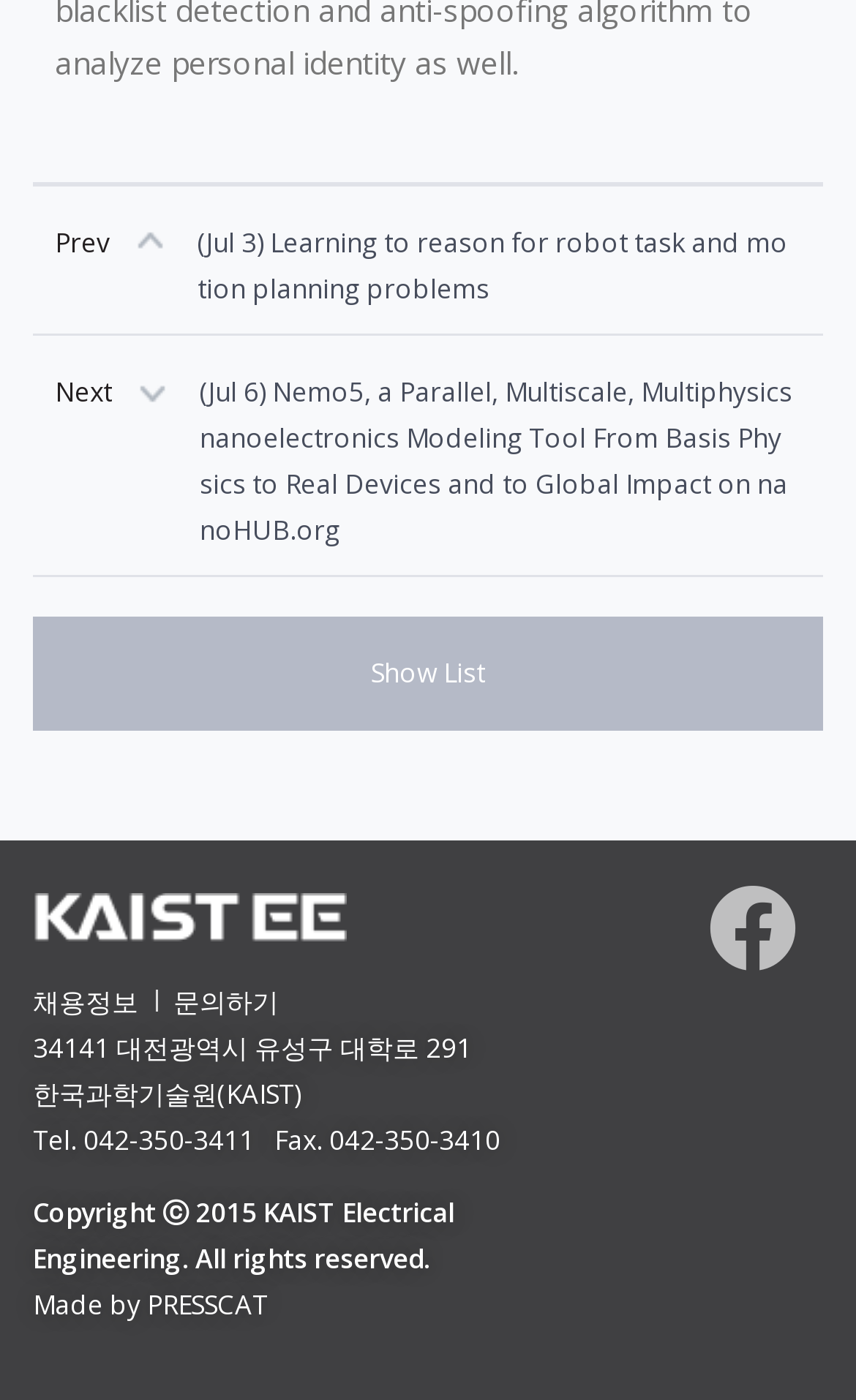Locate the bounding box of the UI element based on this description: "parent_node: Search name="s" placeholder="Search"". Provide four float numbers between 0 and 1 as [left, top, right, bottom].

None